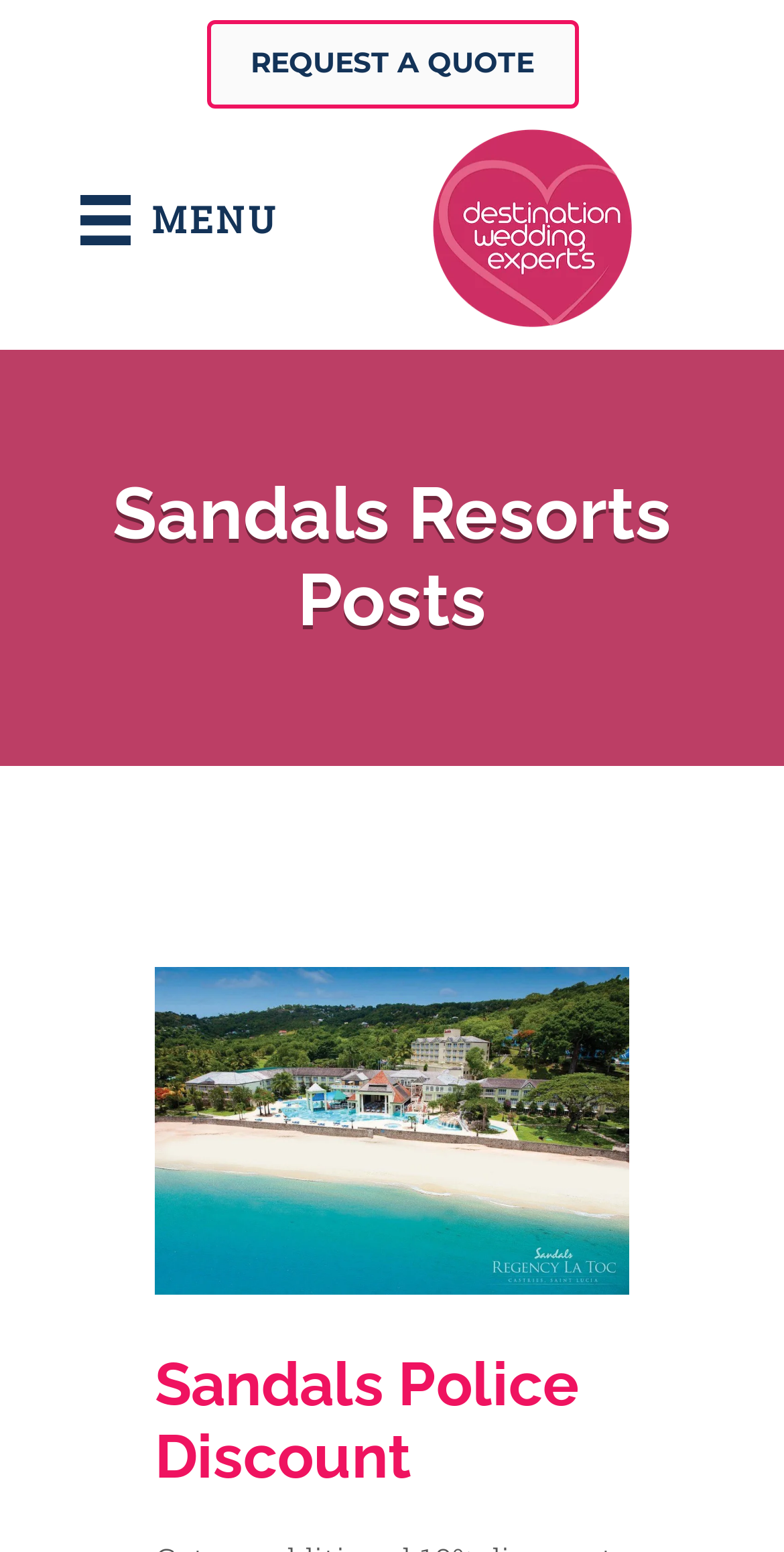Based on the element description Sandals Police Discount, identify the bounding box of the UI element in the given webpage screenshot. The coordinates should be in the format (top-left x, top-left y, bottom-right x, bottom-right y) and must be between 0 and 1.

[0.198, 0.403, 0.739, 0.495]